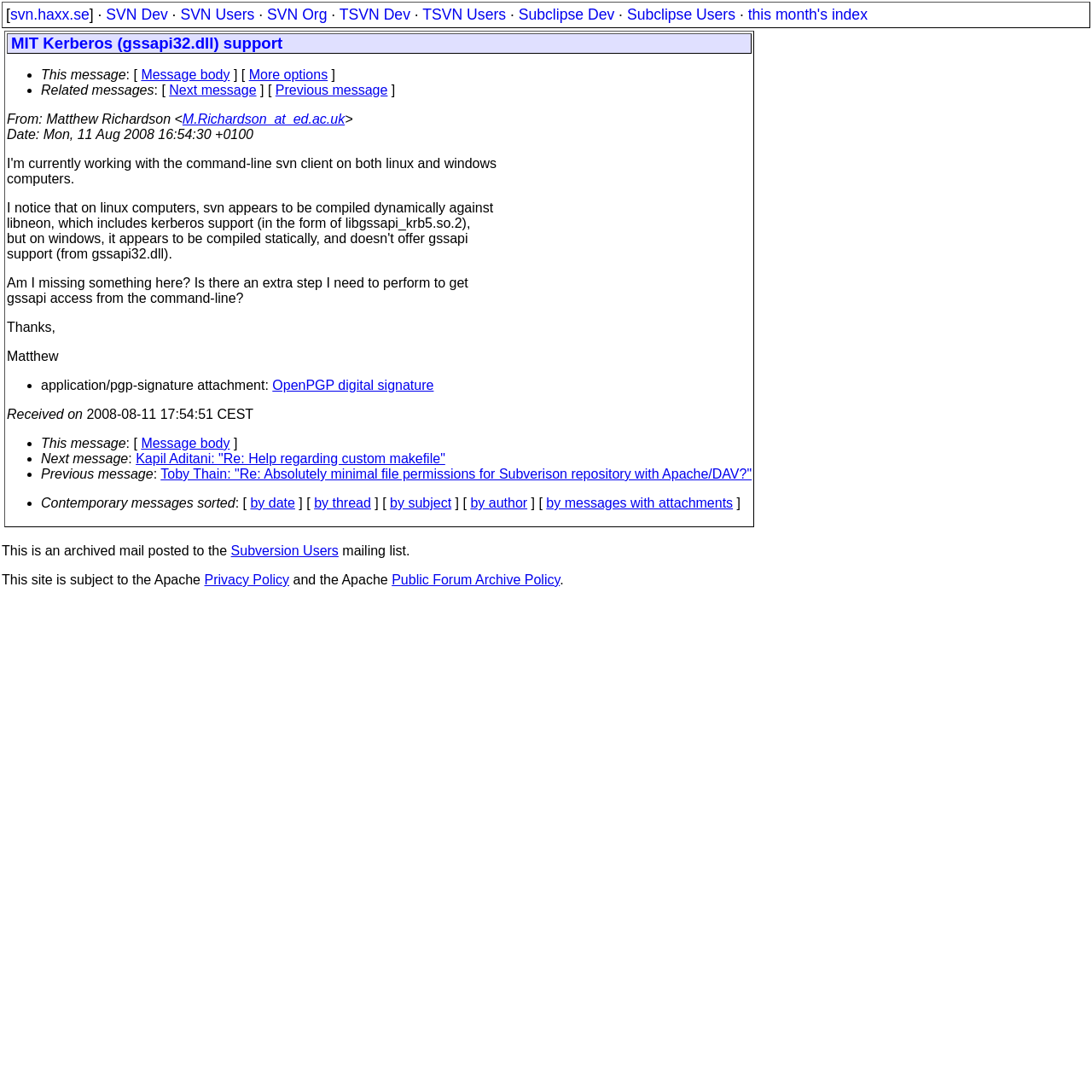Answer the question using only a single word or phrase: 
What is the topic of the archived mail?

MIT Kerberos support